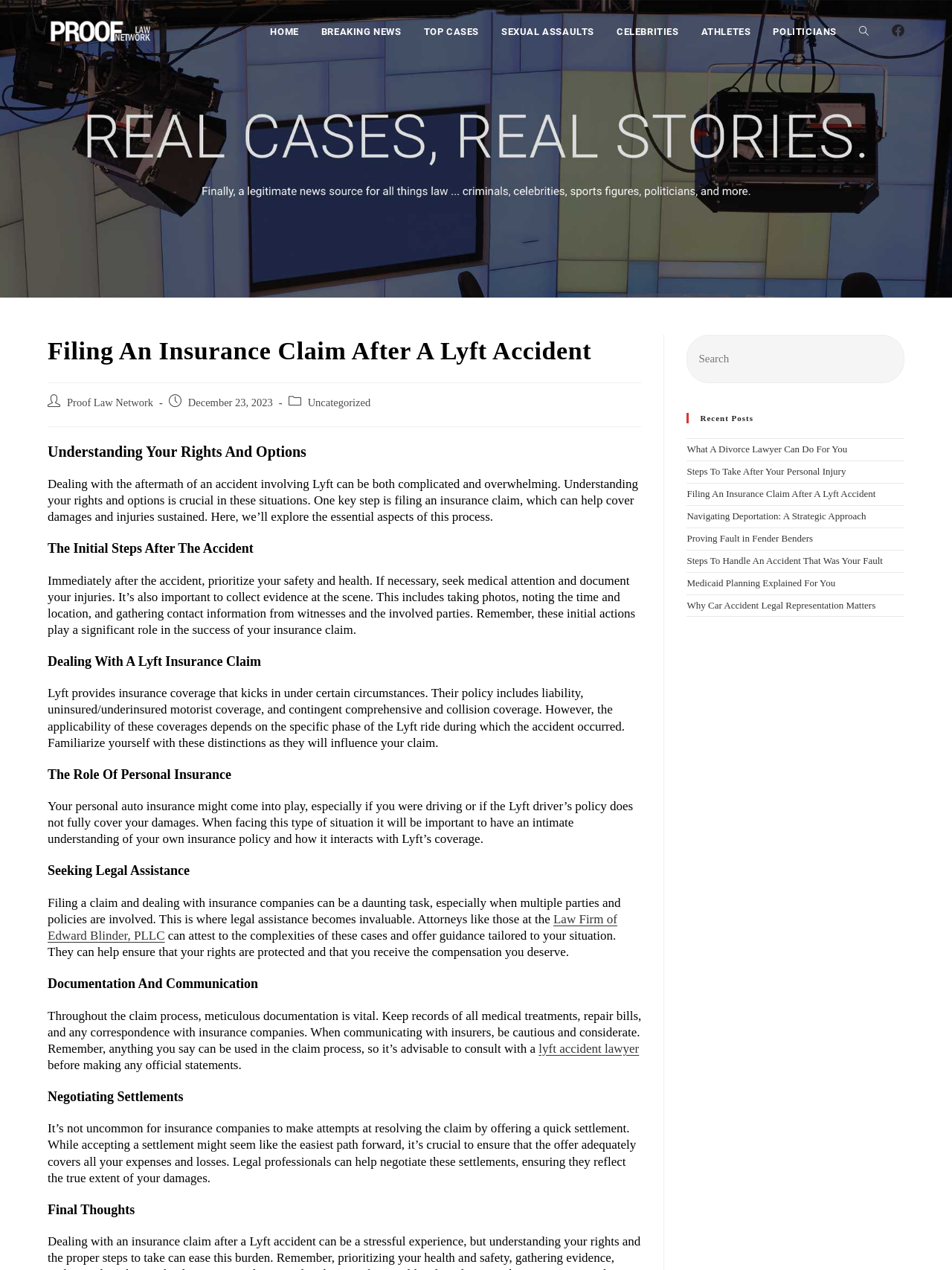Identify the bounding box coordinates of the section to be clicked to complete the task described by the following instruction: "Click on the 'HOME' link". The coordinates should be four float numbers between 0 and 1, formatted as [left, top, right, bottom].

[0.272, 0.0, 0.326, 0.05]